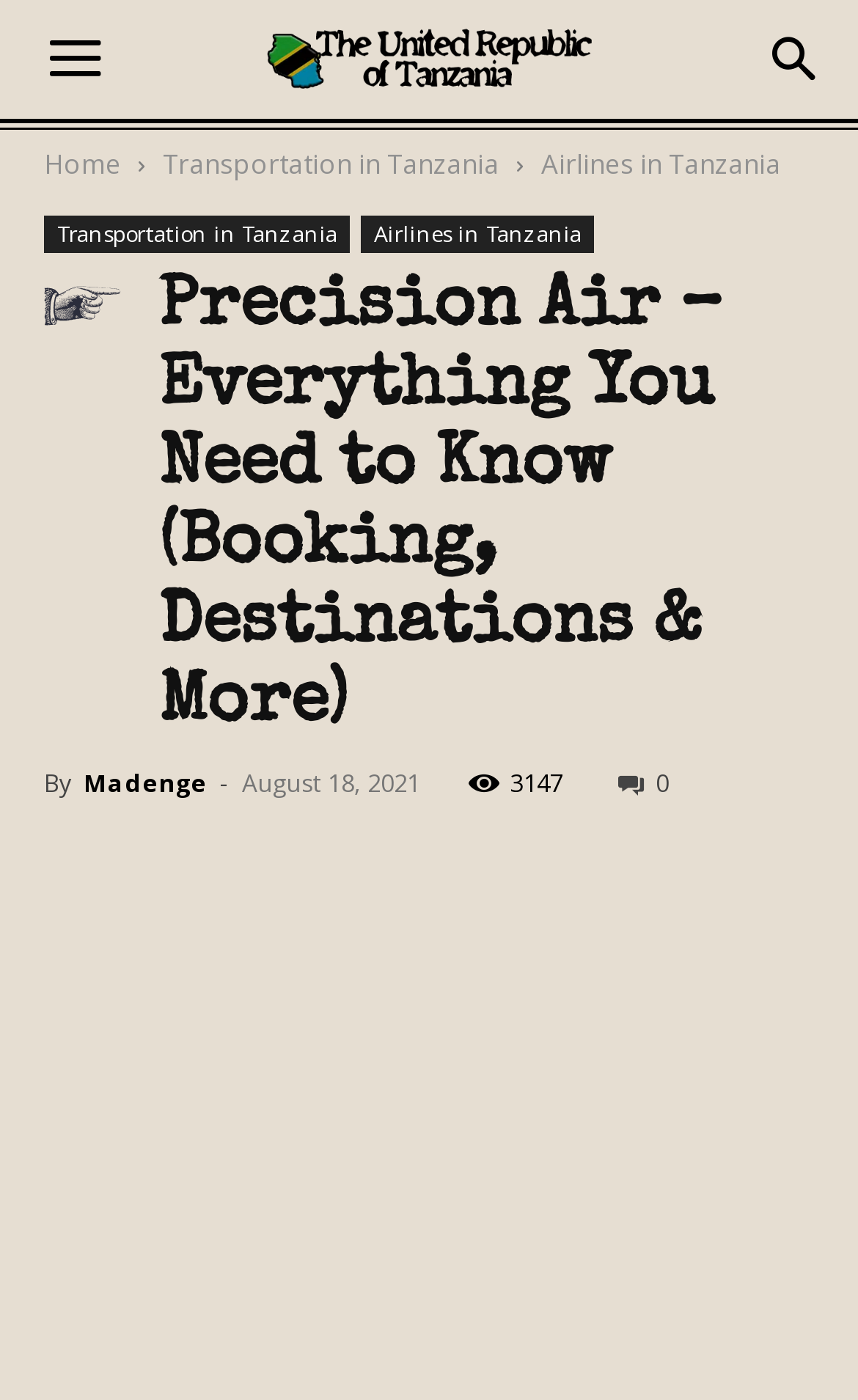Show the bounding box coordinates of the element that should be clicked to complete the task: "Search for something".

[0.856, 0.0, 1.0, 0.085]